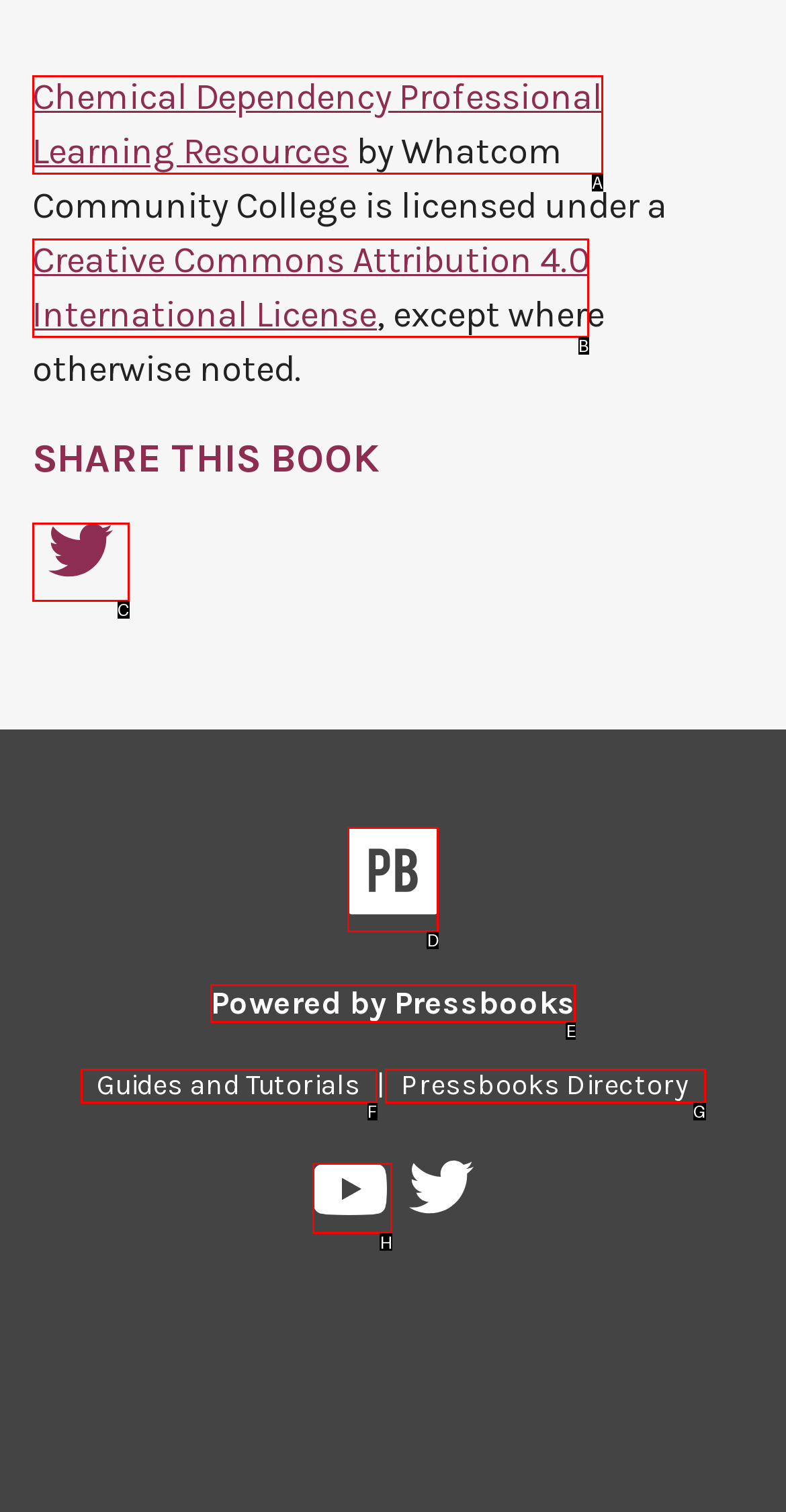Select the proper UI element to click in order to perform the following task: Watch Pressbooks on YouTube. Indicate your choice with the letter of the appropriate option.

H